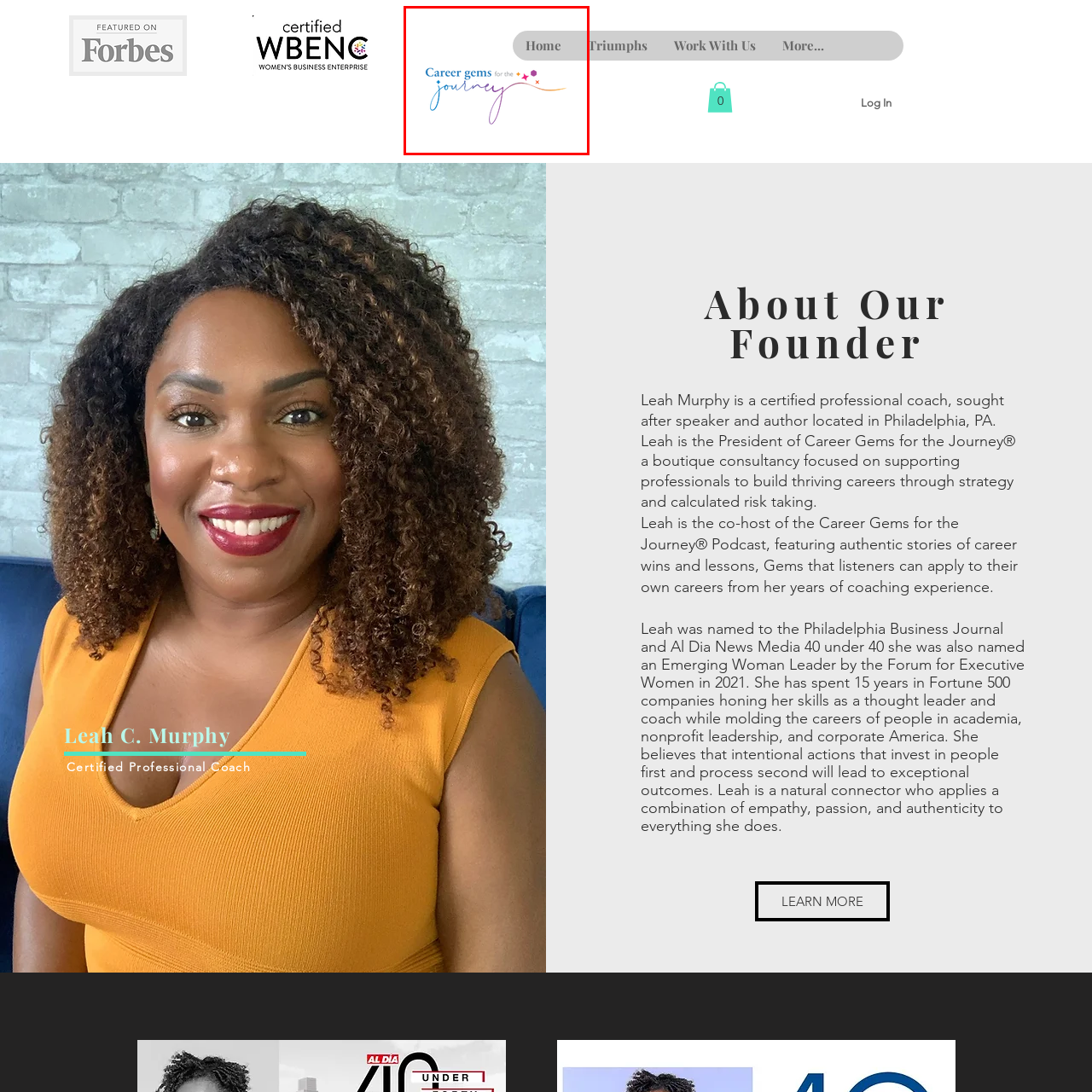Explain in detail the content of the image enclosed by the red outline.

The image features the logo of "Career Gems for the Journey," a consultancy focused on helping professionals advance their careers. The logo is artistically designed with a fluid, cursive font that emphasizes creativity and approachability. The text is presented in a gradient of colors—blue, pink, and purple—symbolizing inspiration and diversity. Above the name, there are various colorful graphic elements like stars and dots, which add a dynamic and inviting touch to the logo. This visual identity reflects the organization's mission to support individuals in their professional journeys with empathy and strategic guidance.